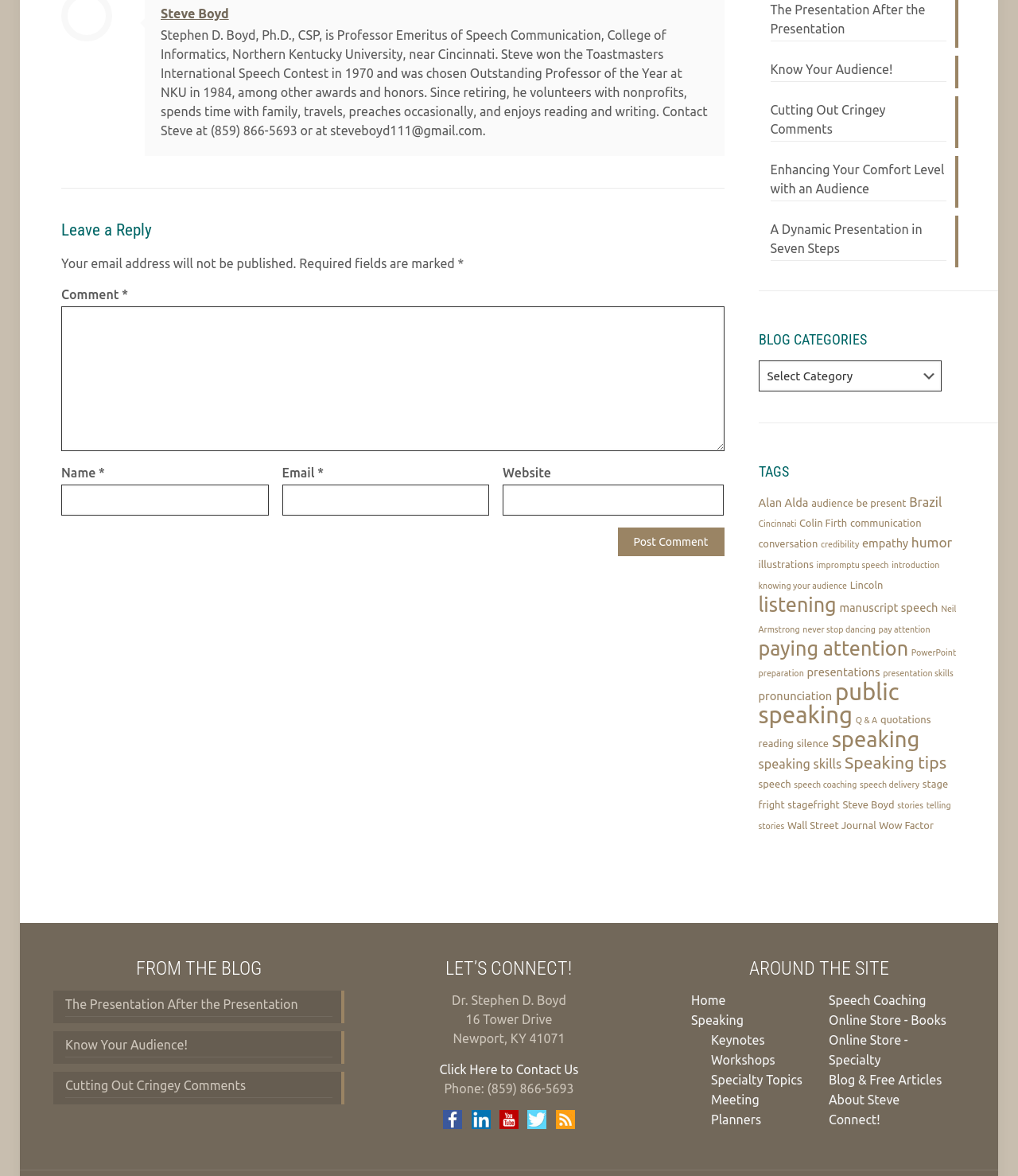Answer the question in one word or a short phrase:
What is the address of Dr. Stephen D. Boyd?

16 Tower Drive, Newport, KY 41071